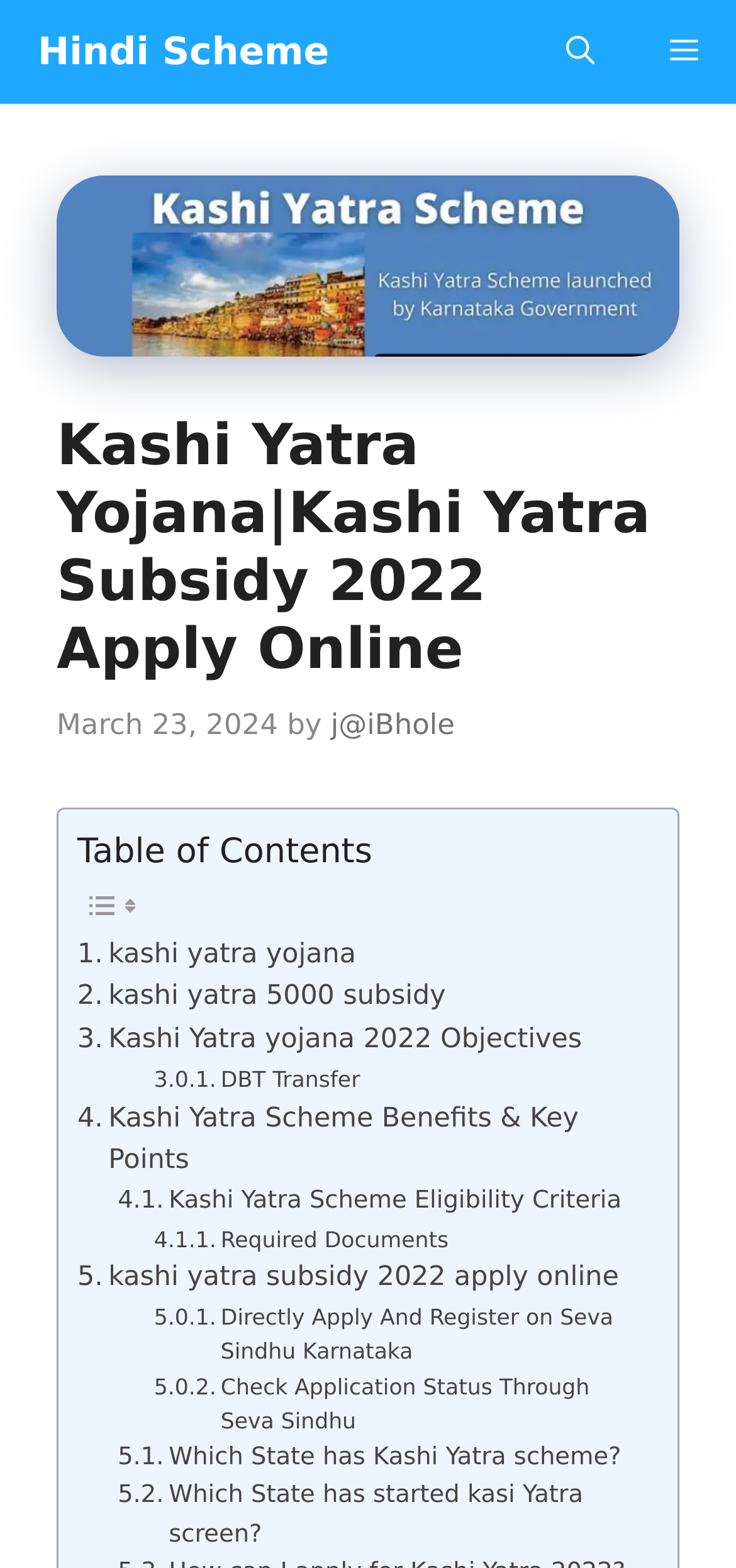What is the headline of the webpage?

Kashi Yatra Yojana|Kashi Yatra Subsidy 2022 Apply Online